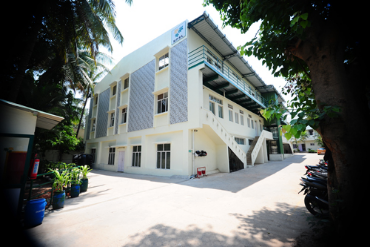What is surrounding the building?
Using the image as a reference, answer the question in detail.

The structure is set amidst lush greenery, which creates a serene and natural environment around the facility.